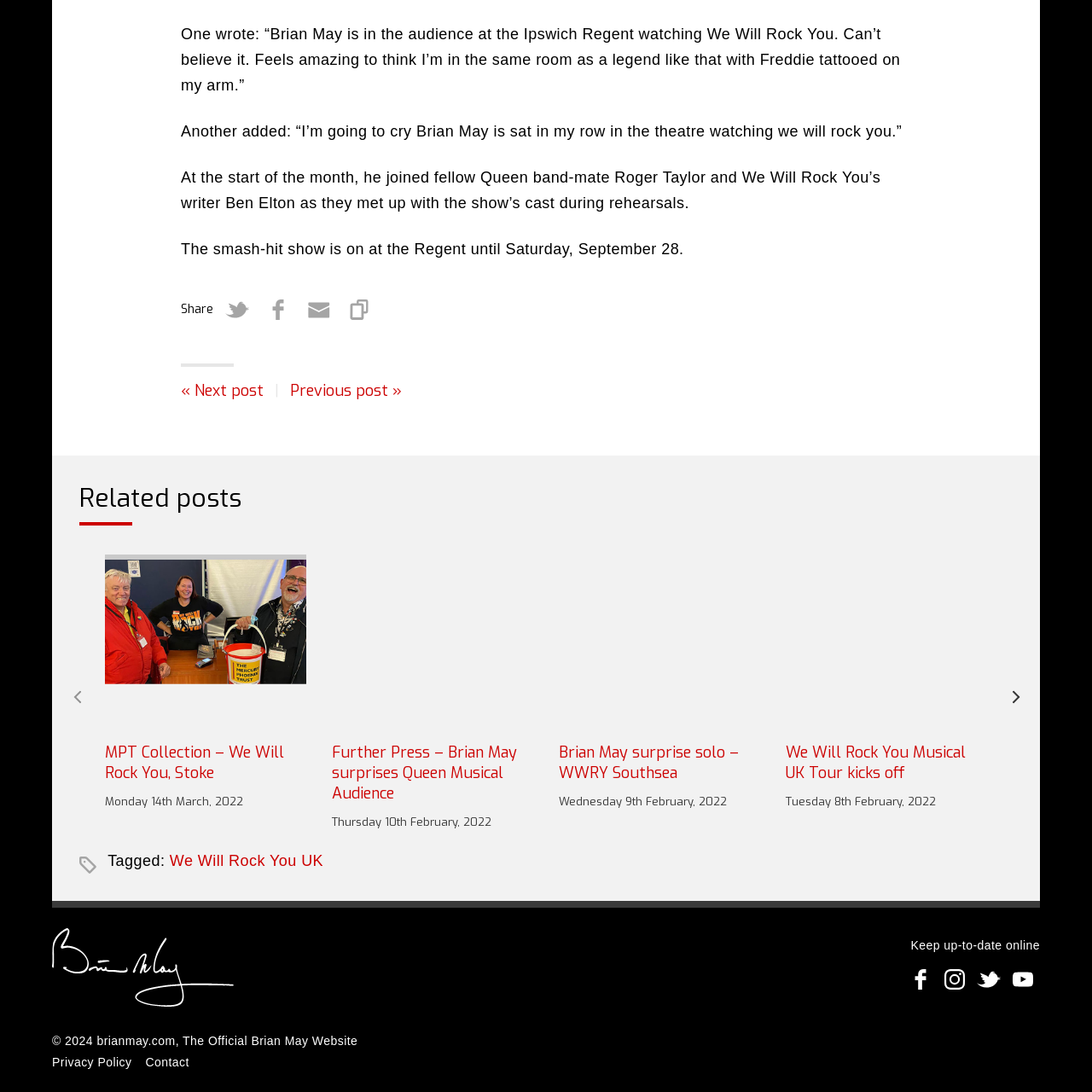What is the name of the iconic guitarist in the image?
Examine the portion of the image surrounded by the red bounding box and deliver a detailed answer to the question.

The caption explicitly states that the image features a detailed representation associated with Brian May's musical legacy, specifically linked to the theater production 'We Will Rock You'.